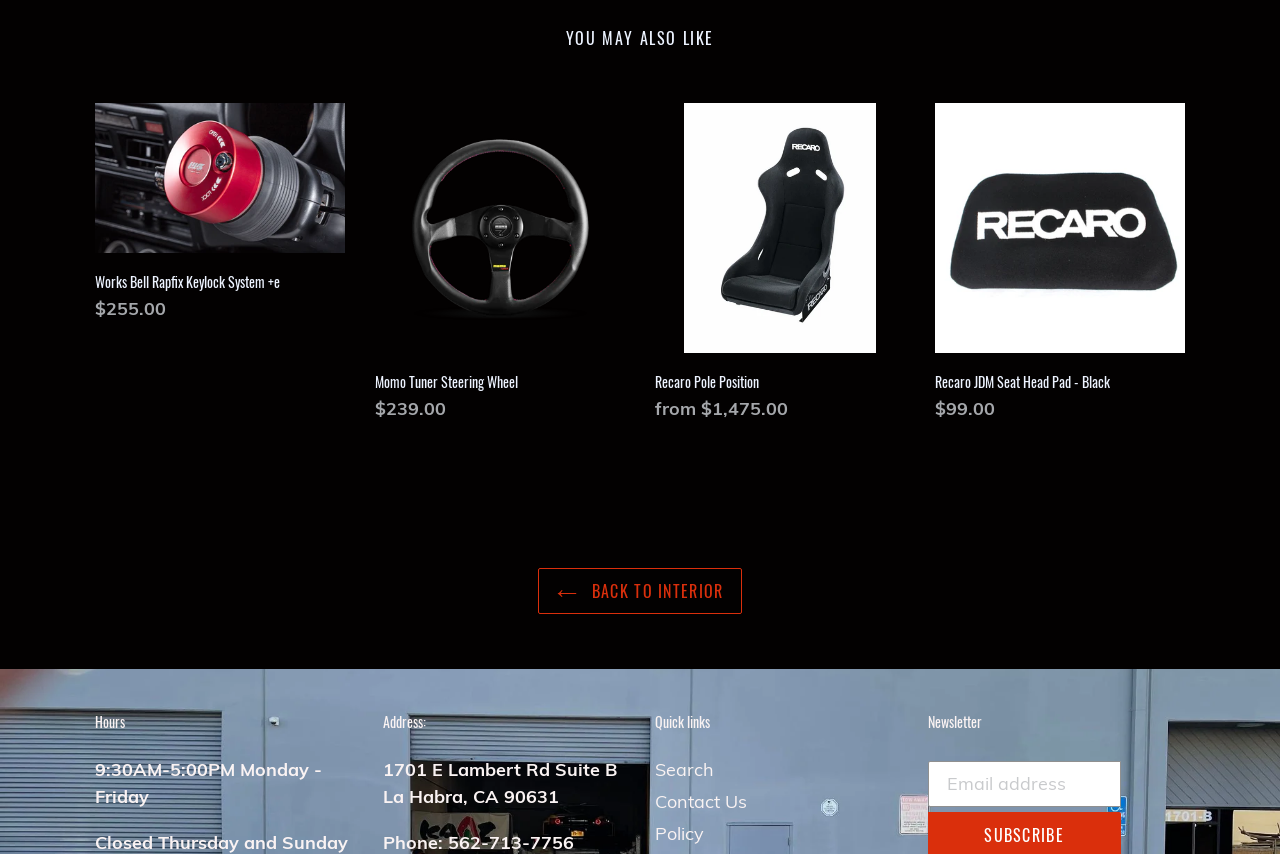Identify the bounding box coordinates of the region that should be clicked to execute the following instruction: "Enter email address".

[0.725, 0.891, 0.875, 0.944]